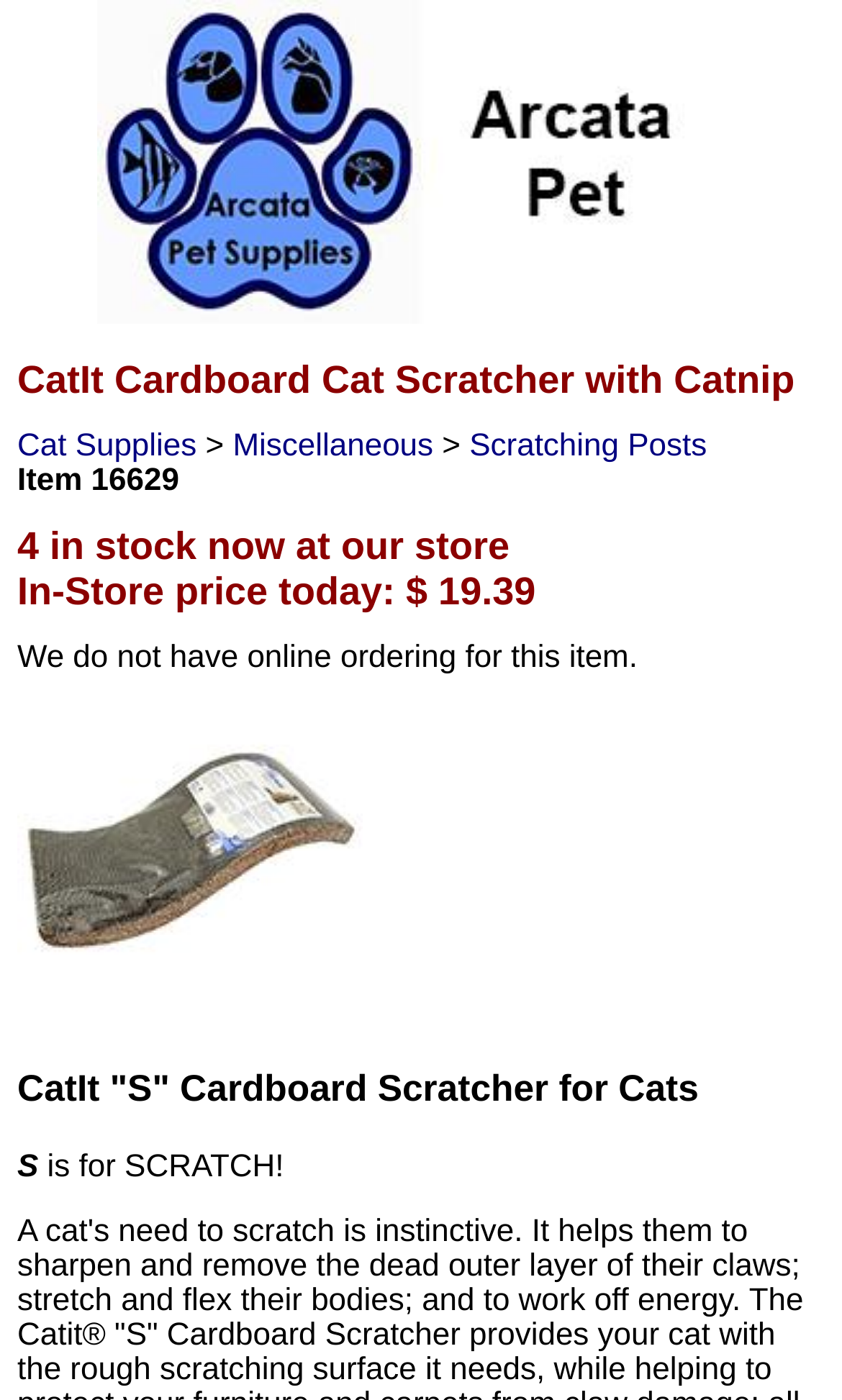What is the name of the pet supplies store?
Please give a detailed and elaborate explanation in response to the question.

I determined the answer by looking at the top-left corner of the webpage, where I found a link with the text 'Arcata Pet Supplies' and an image with the same name, indicating that it is the name of the pet supplies store.